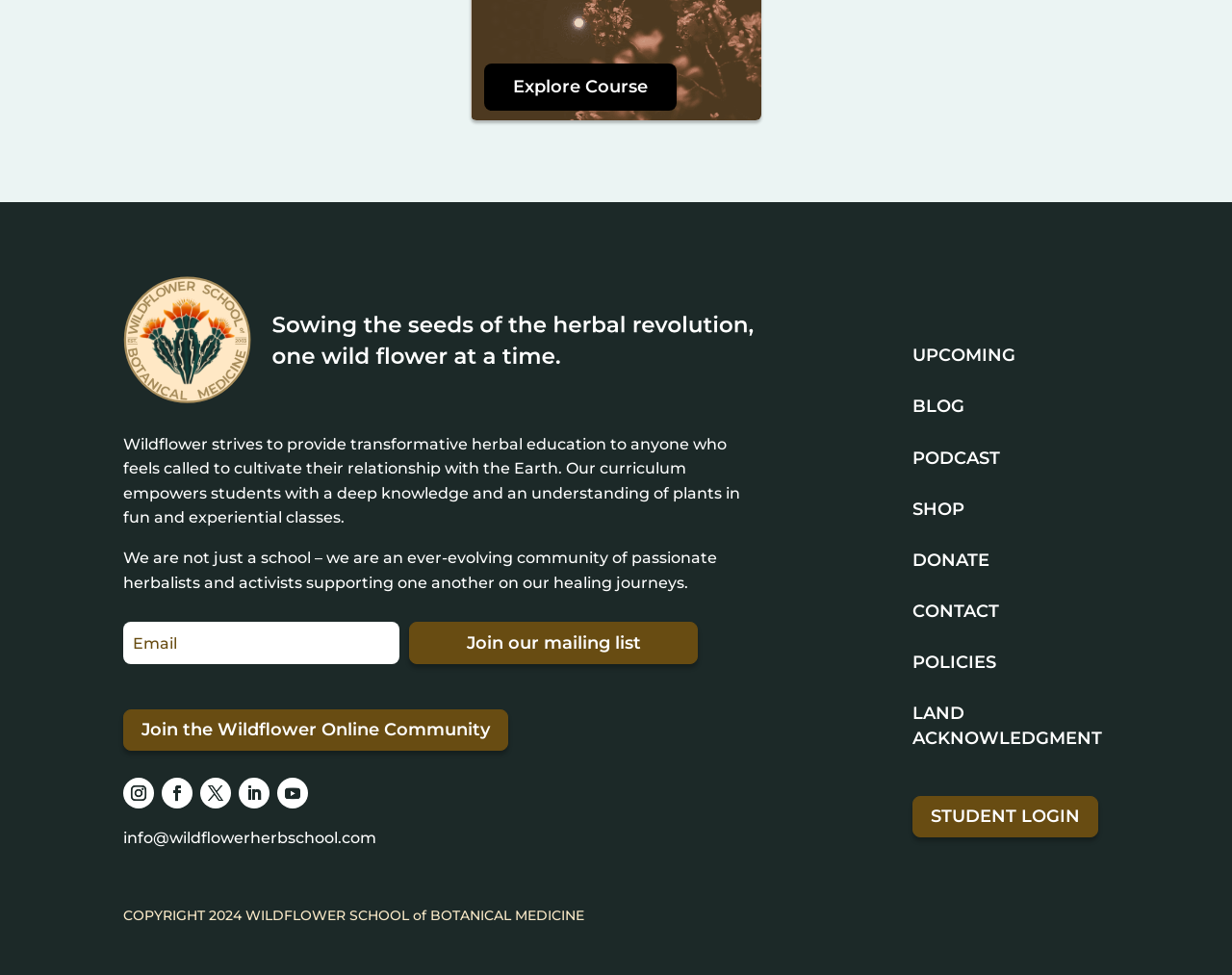Point out the bounding box coordinates of the section to click in order to follow this instruction: "Log in as a student".

[0.741, 0.816, 0.892, 0.859]